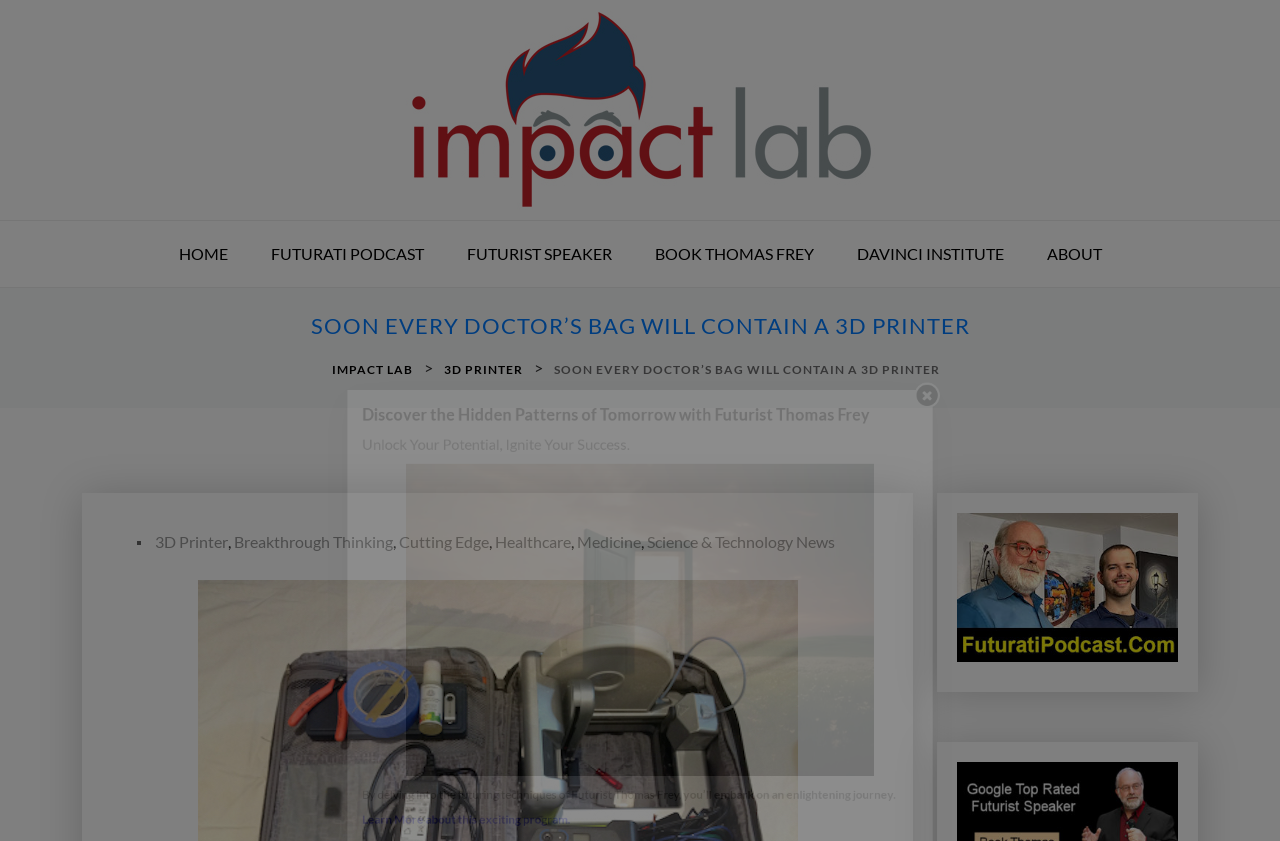Determine the bounding box for the HTML element described here: "3D Printer". The coordinates should be given as [left, top, right, bottom] with each number being a float between 0 and 1.

[0.347, 0.424, 0.412, 0.455]